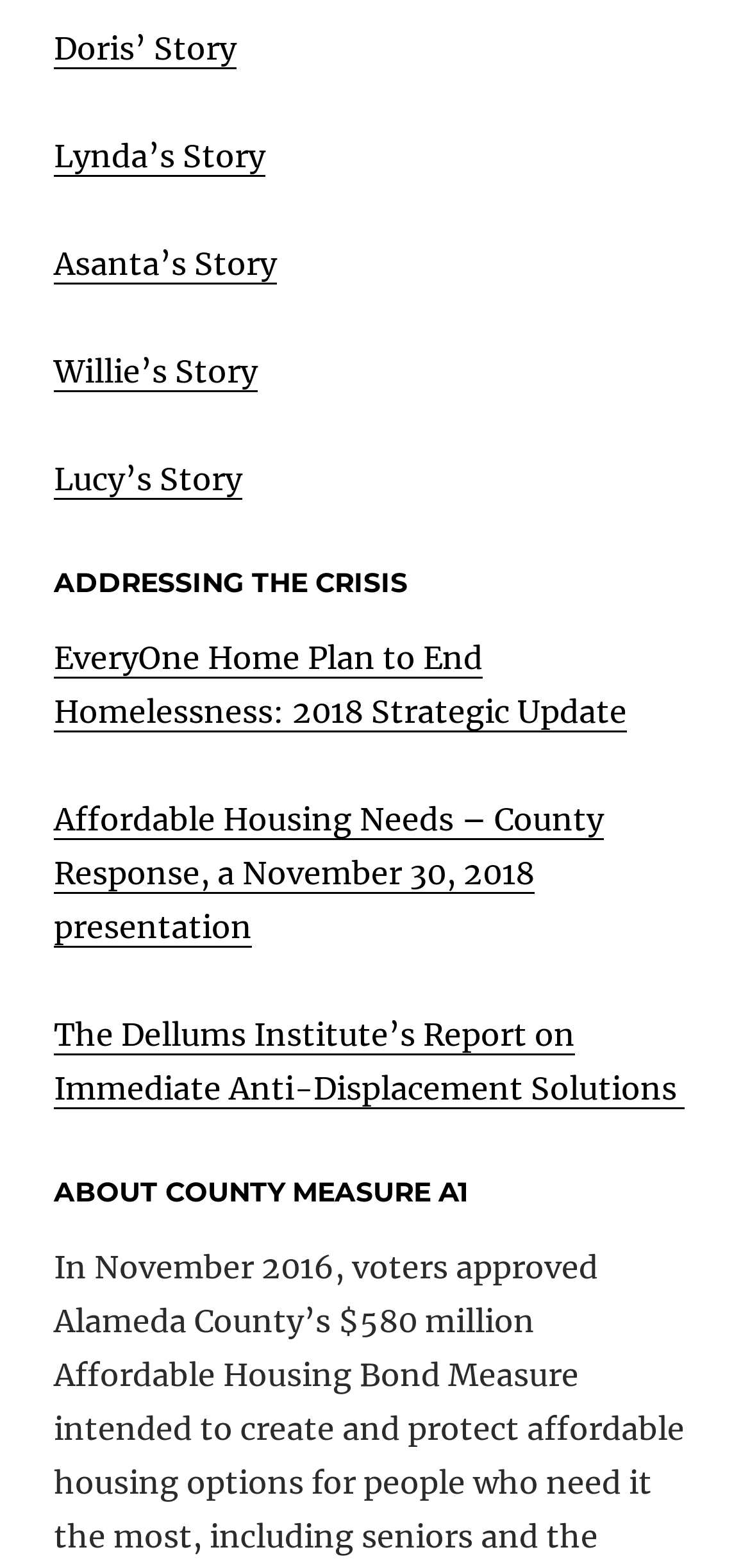Locate the bounding box coordinates of the element I should click to achieve the following instruction: "view EveryOne Home Plan to End Homelessness".

[0.072, 0.407, 0.836, 0.467]